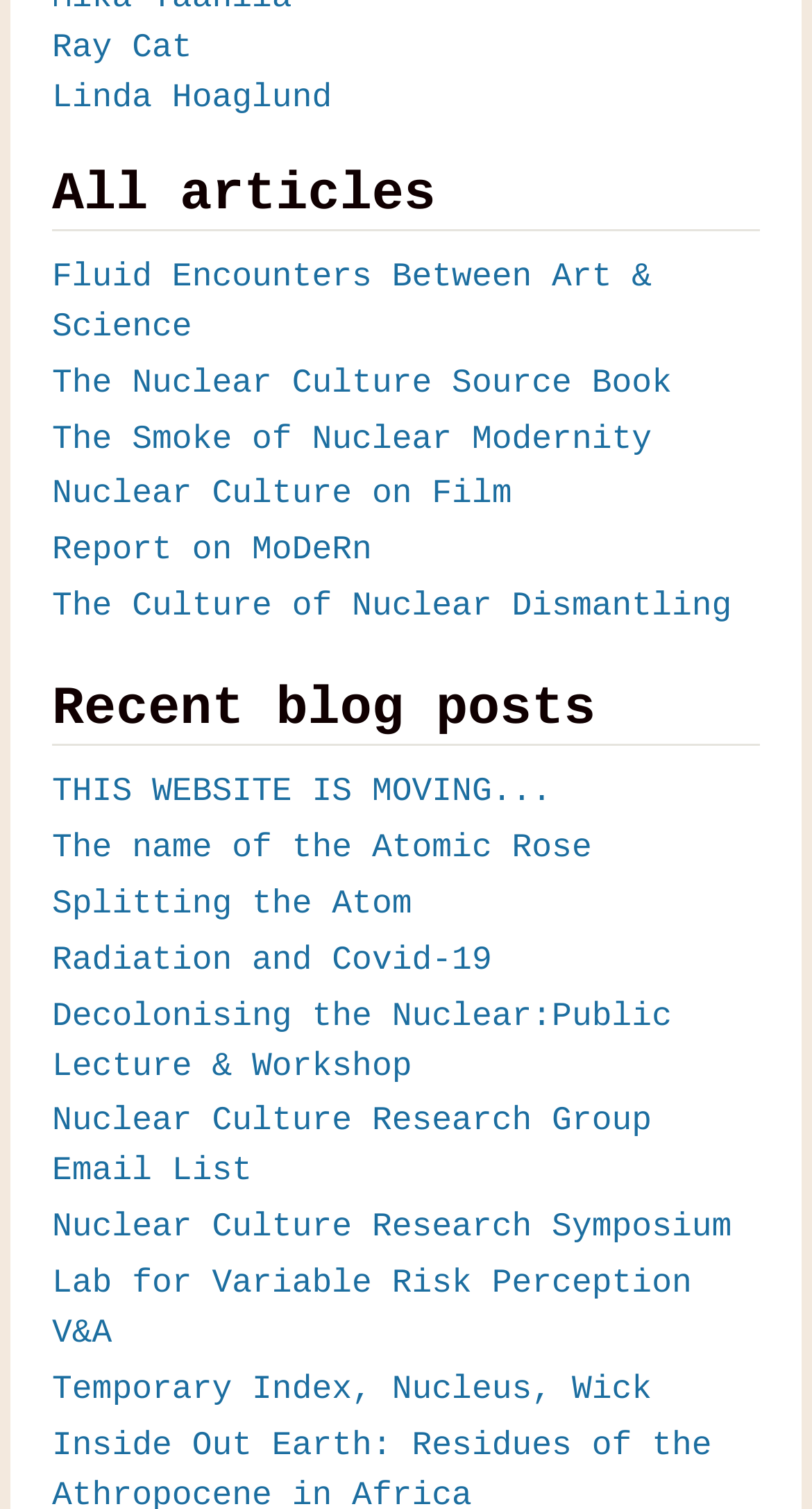Determine the bounding box coordinates of the clickable element to complete this instruction: "Learn about 'Decolonising the Nuclear:Public Lecture & Workshop'". Provide the coordinates in the format of four float numbers between 0 and 1, [left, top, right, bottom].

[0.064, 0.661, 0.827, 0.719]